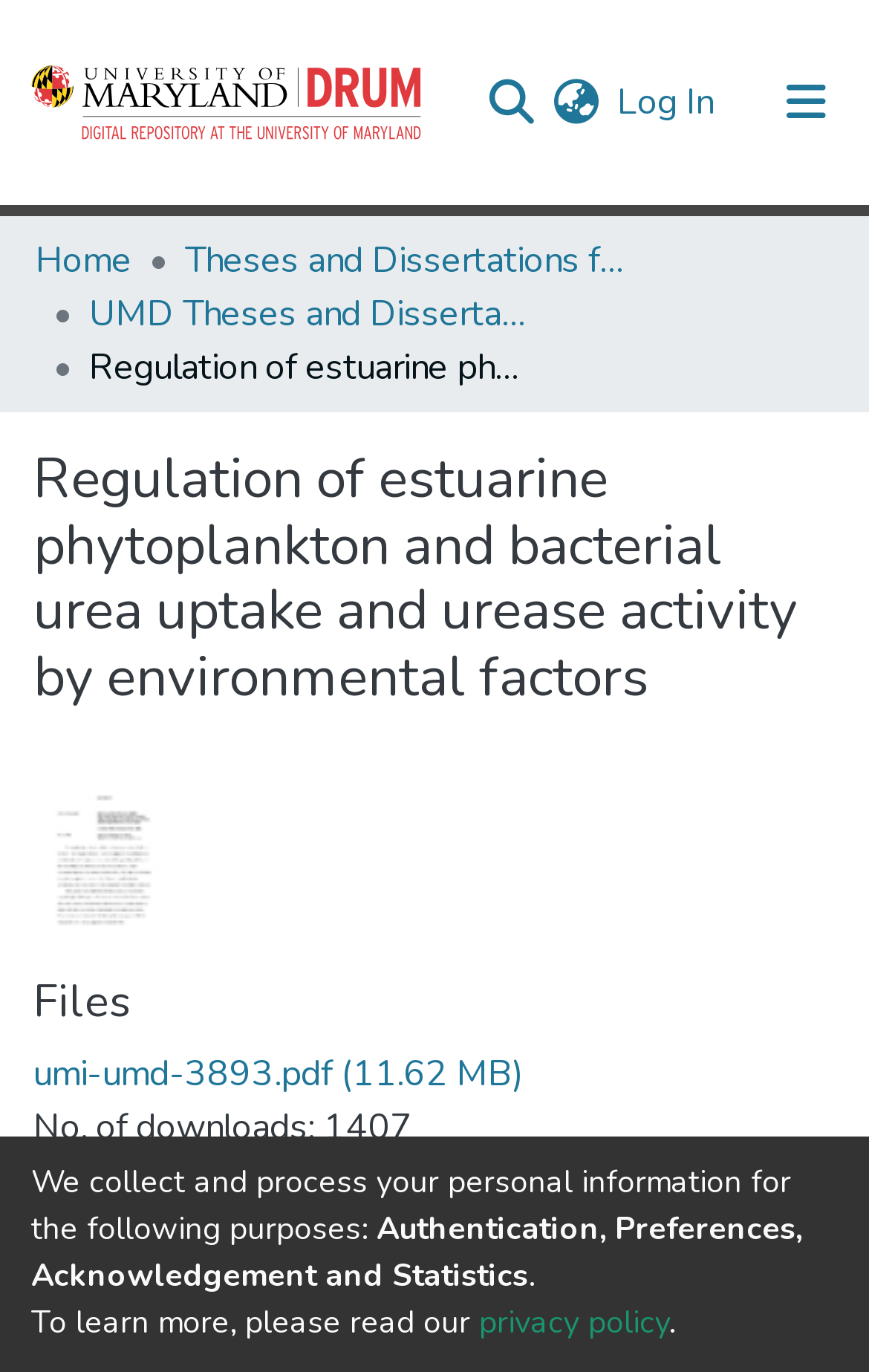Find the bounding box coordinates of the element to click in order to complete the given instruction: "Log in to the system."

[0.705, 0.057, 0.826, 0.093]